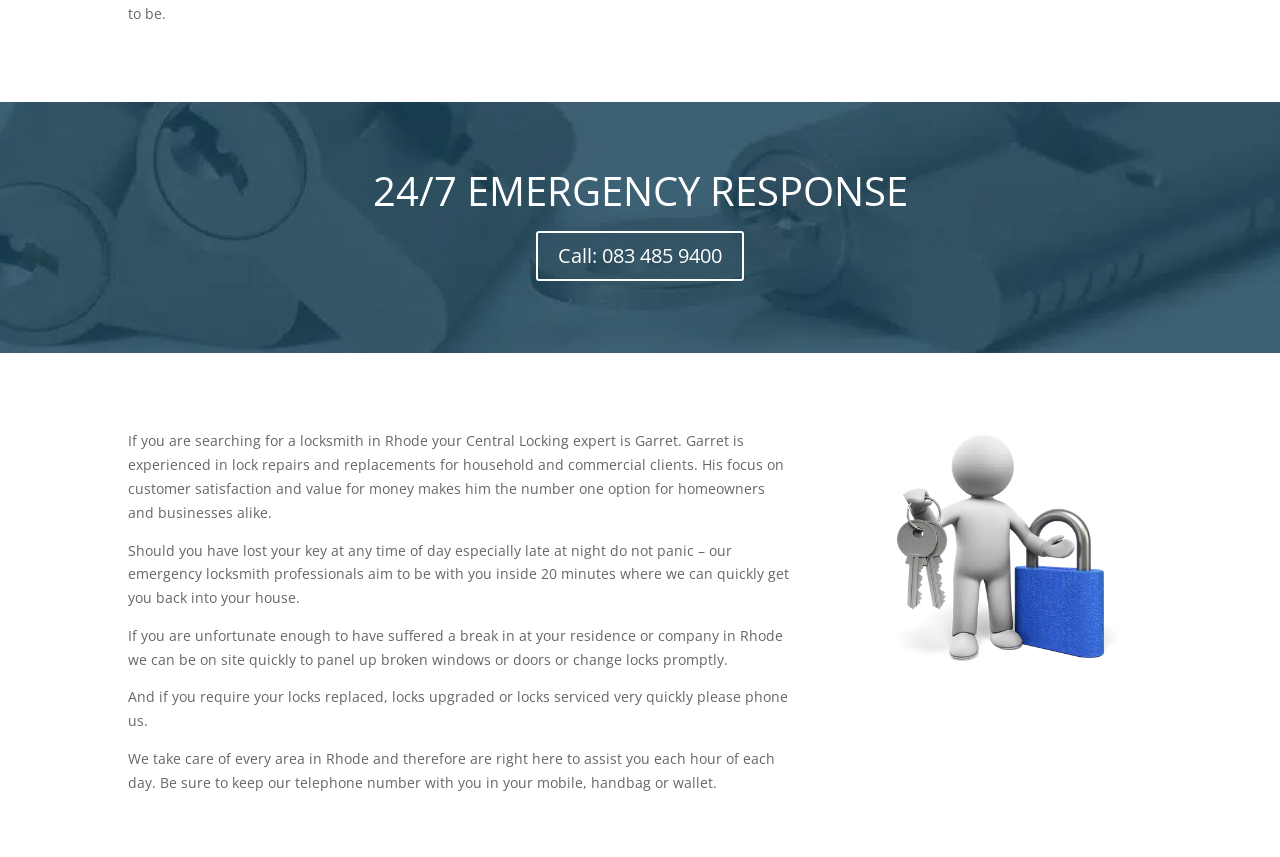How long does it take for the emergency locksmith professionals to arrive?
Refer to the image and provide a detailed answer to the question.

As stated in the StaticText element, the emergency locksmith professionals aim to be with you within 20 minutes if you have lost your key at any time of day, especially late at night.